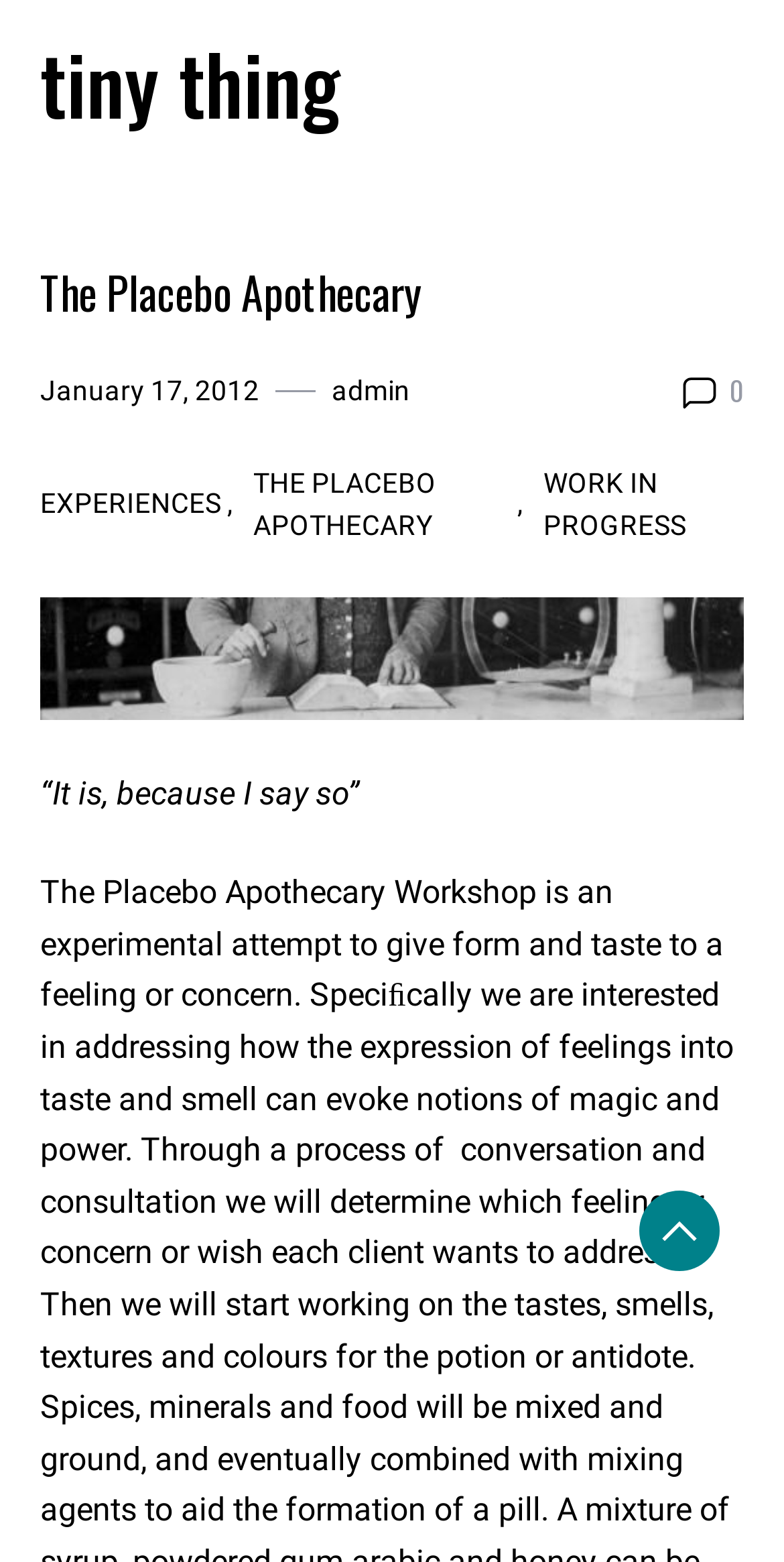Please determine the bounding box coordinates of the element's region to click in order to carry out the following instruction: "go to the admin page". The coordinates should be four float numbers between 0 and 1, i.e., [left, top, right, bottom].

[0.423, 0.237, 0.523, 0.265]